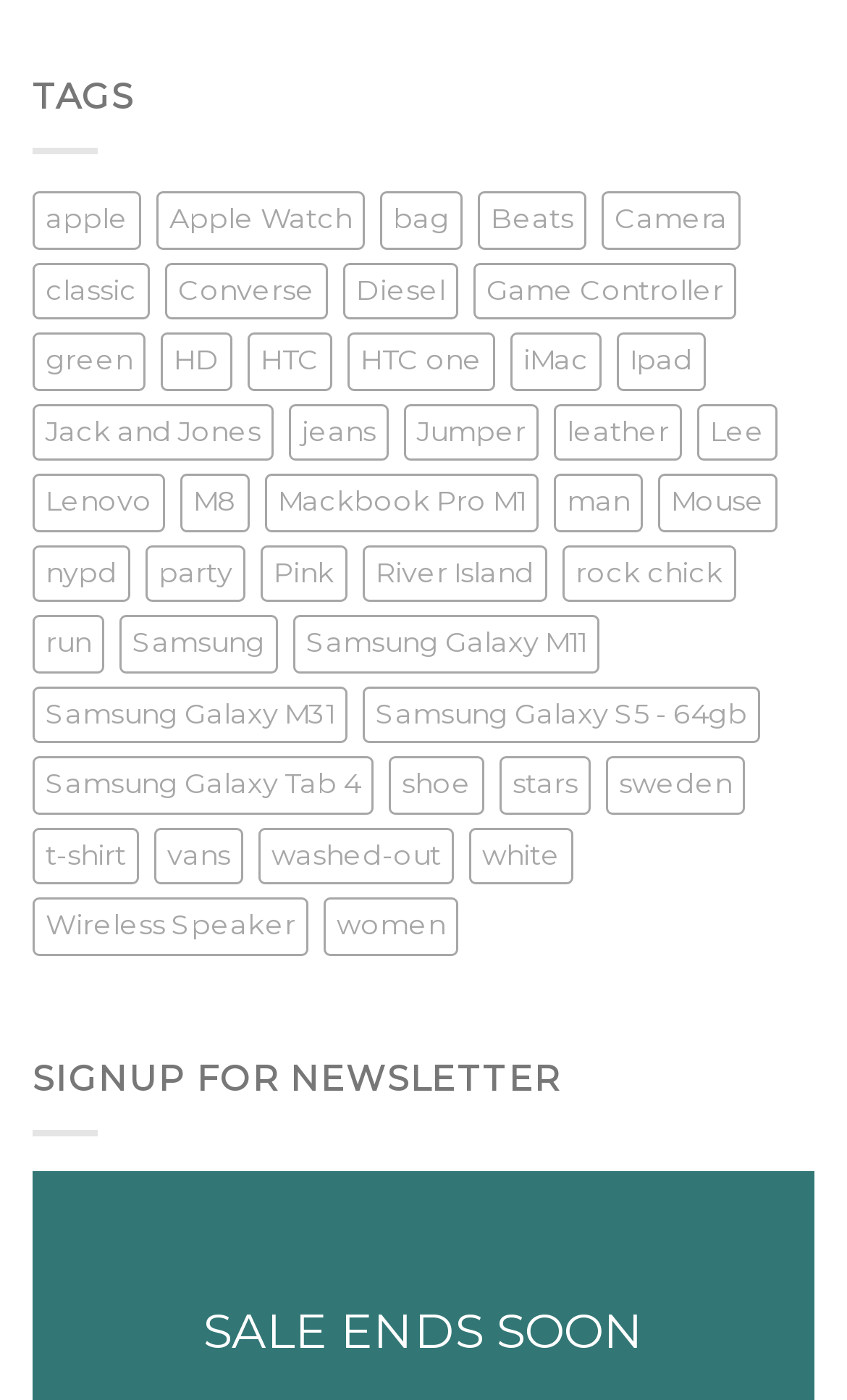What is the warning message on the webpage?
Please answer the question with a detailed and comprehensive explanation.

The heading 'SALE ENDS SOON' is a warning message on the webpage, indicating that a sale is ending soon.